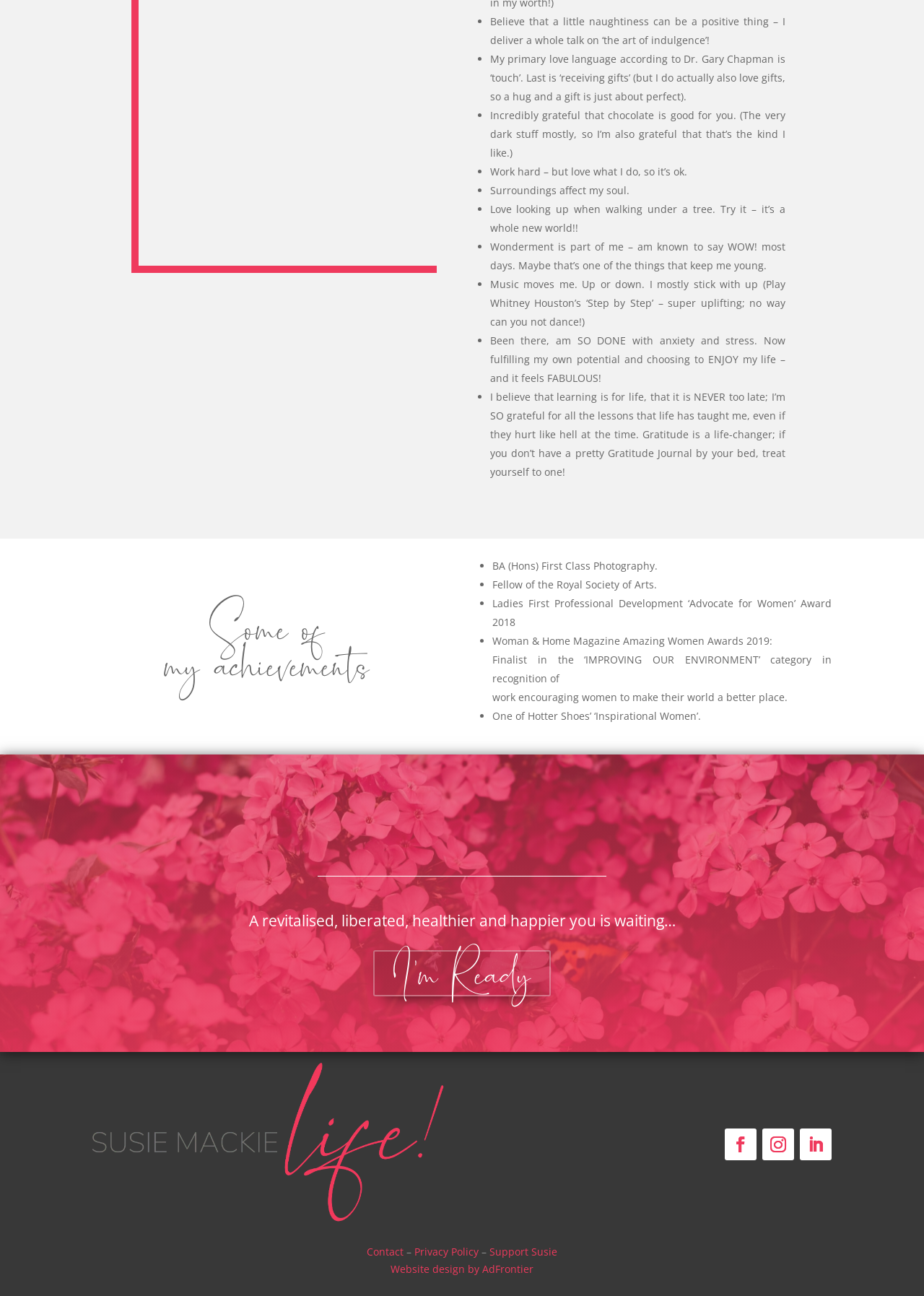Determine the bounding box coordinates of the target area to click to execute the following instruction: "Check out the blog post about Family Photos in Winnipeg’s Exchange District."

None